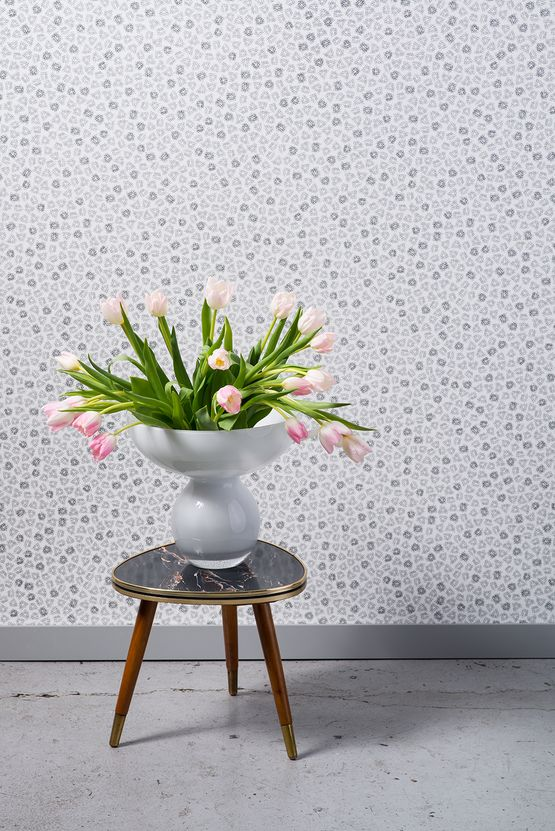What is the shape of the side table?
Give a detailed response to the question by analyzing the screenshot.

The caption describes the side table as 'small, round', indicating that the table has a circular shape.